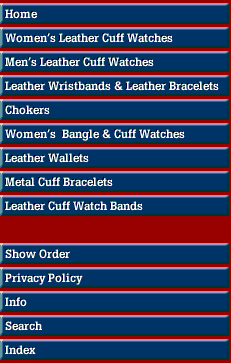What is the material of the watch face?
Using the image as a reference, give an elaborate response to the question.

The caption explicitly states that the watch face is made of mother of pearl, which is a unique and sophisticated material that adds to the watch's elegance.